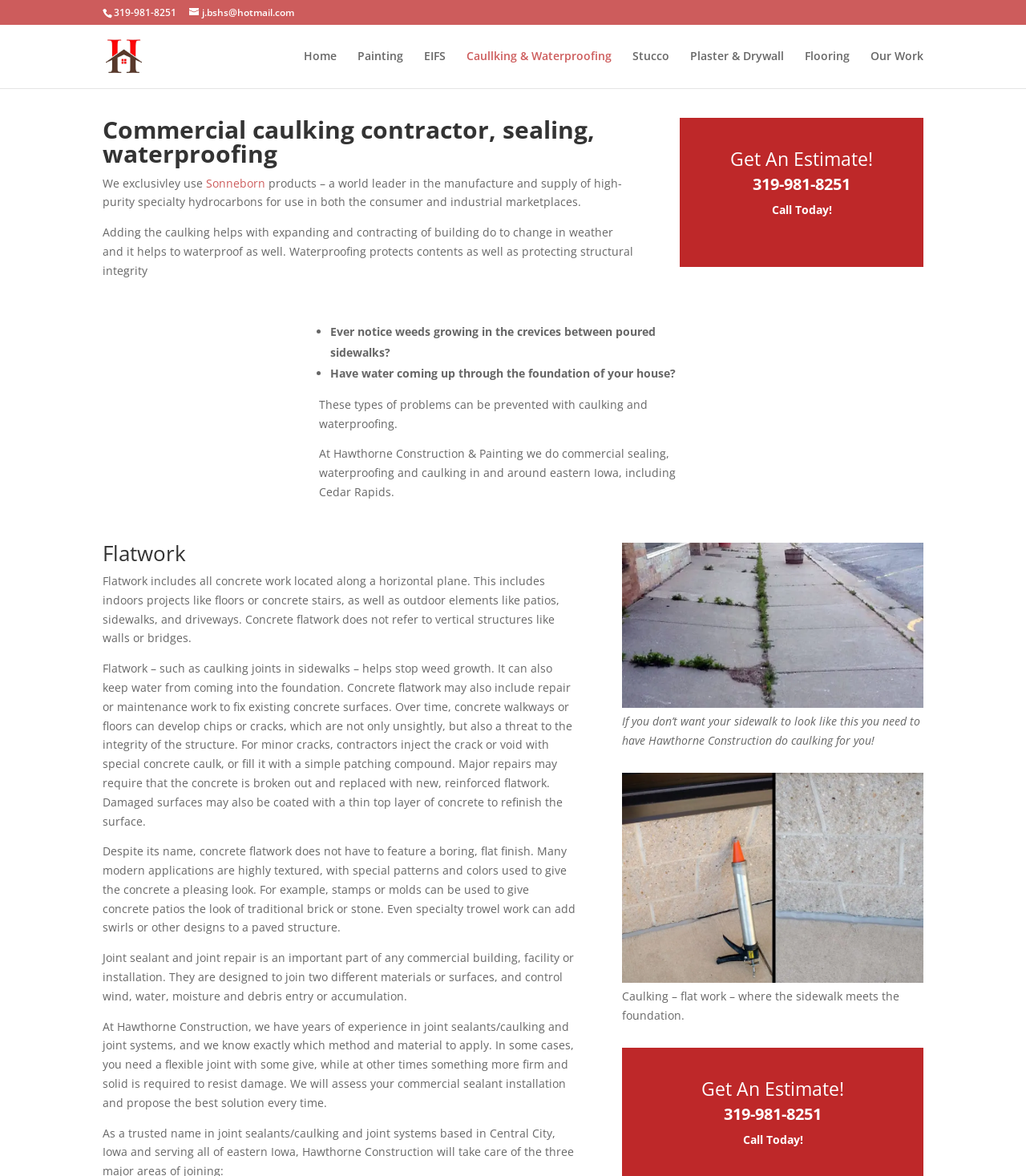Show the bounding box coordinates for the HTML element described as: "Our Work".

[0.848, 0.043, 0.9, 0.075]